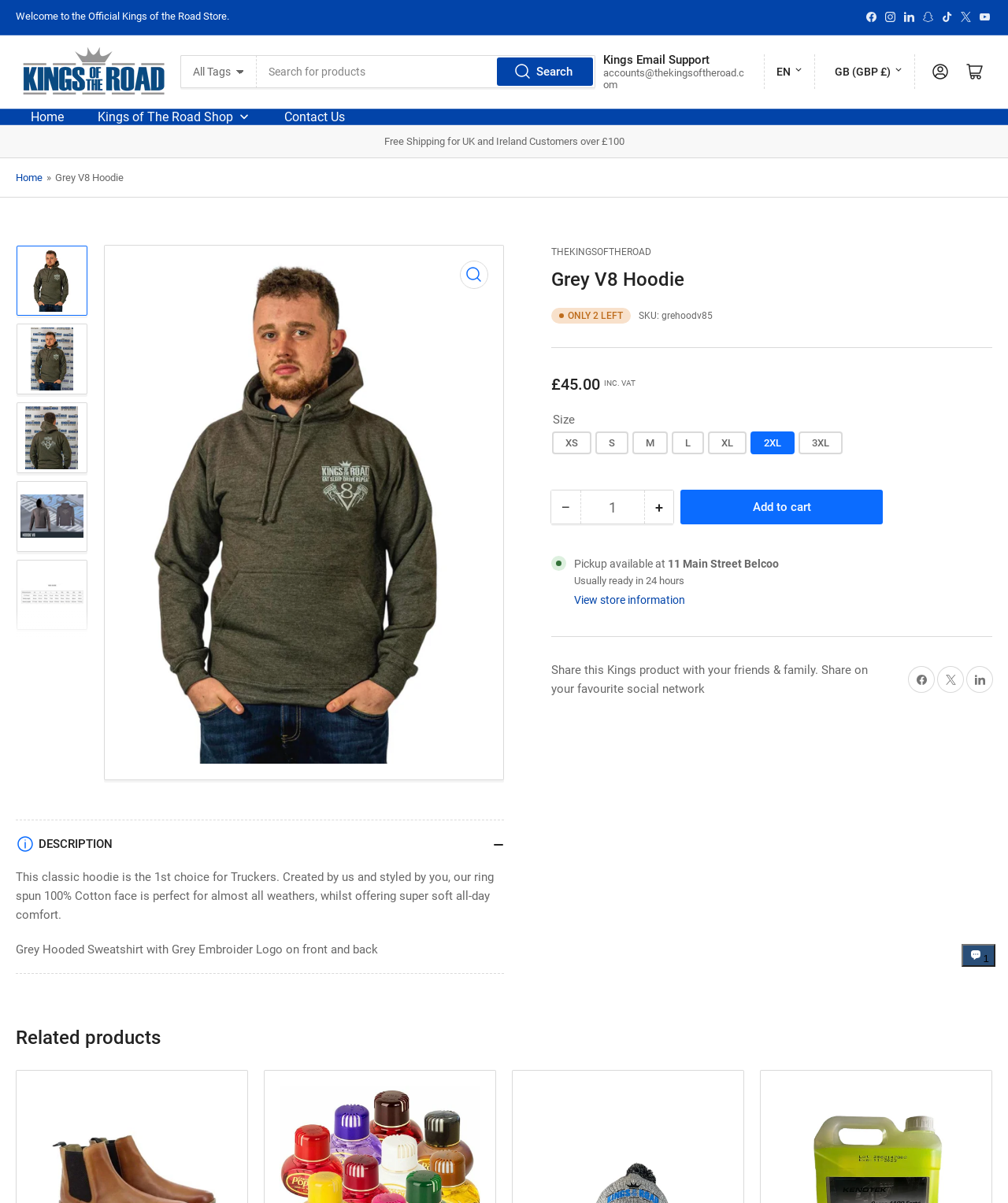Please reply to the following question using a single word or phrase: 
What is the size of the Grey V8 Hoodie currently selected?

2XL